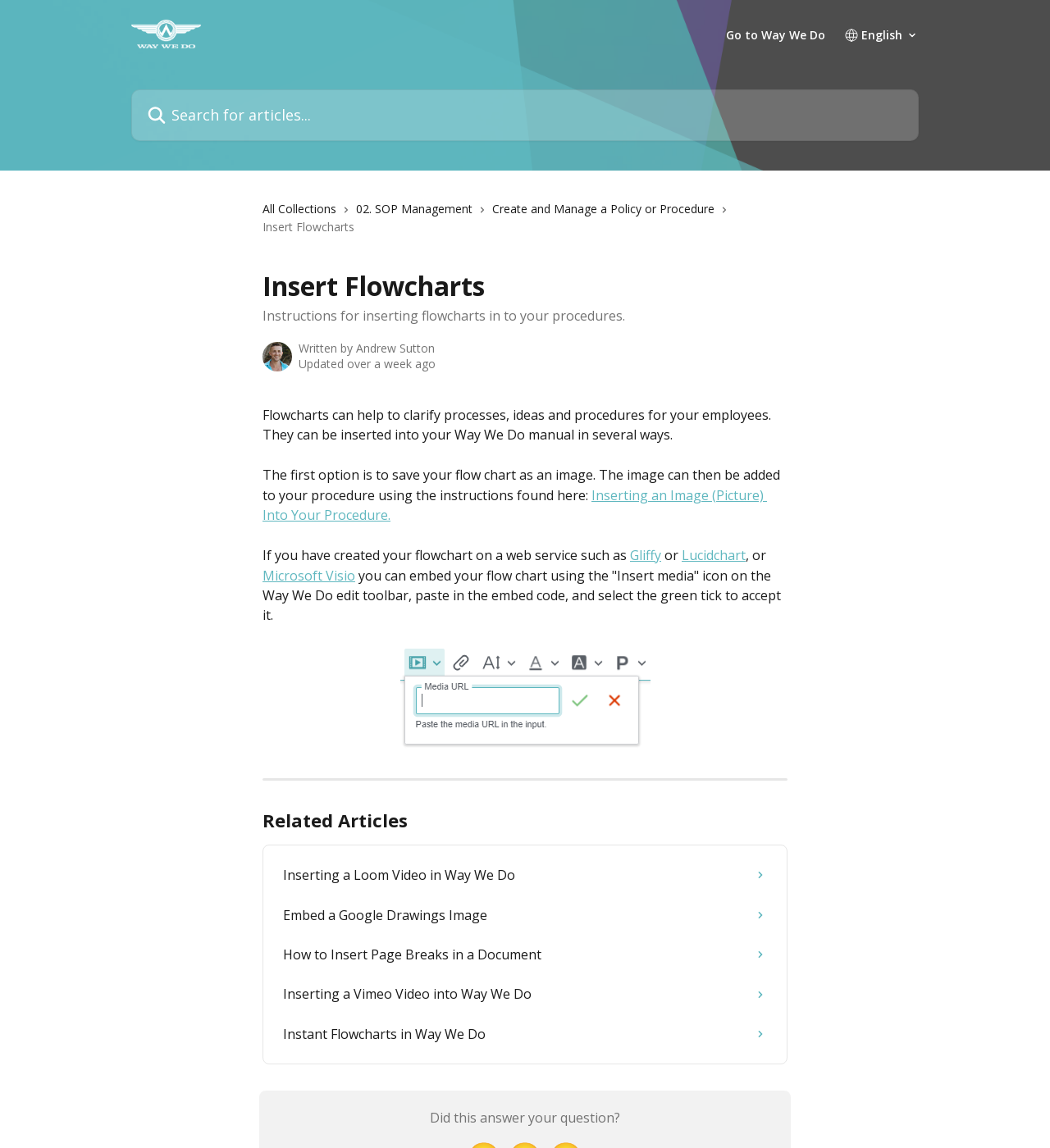Determine the bounding box coordinates of the clickable element necessary to fulfill the instruction: "Explore 'Sips & Bites'". Provide the coordinates as four float numbers within the 0 to 1 range, i.e., [left, top, right, bottom].

None